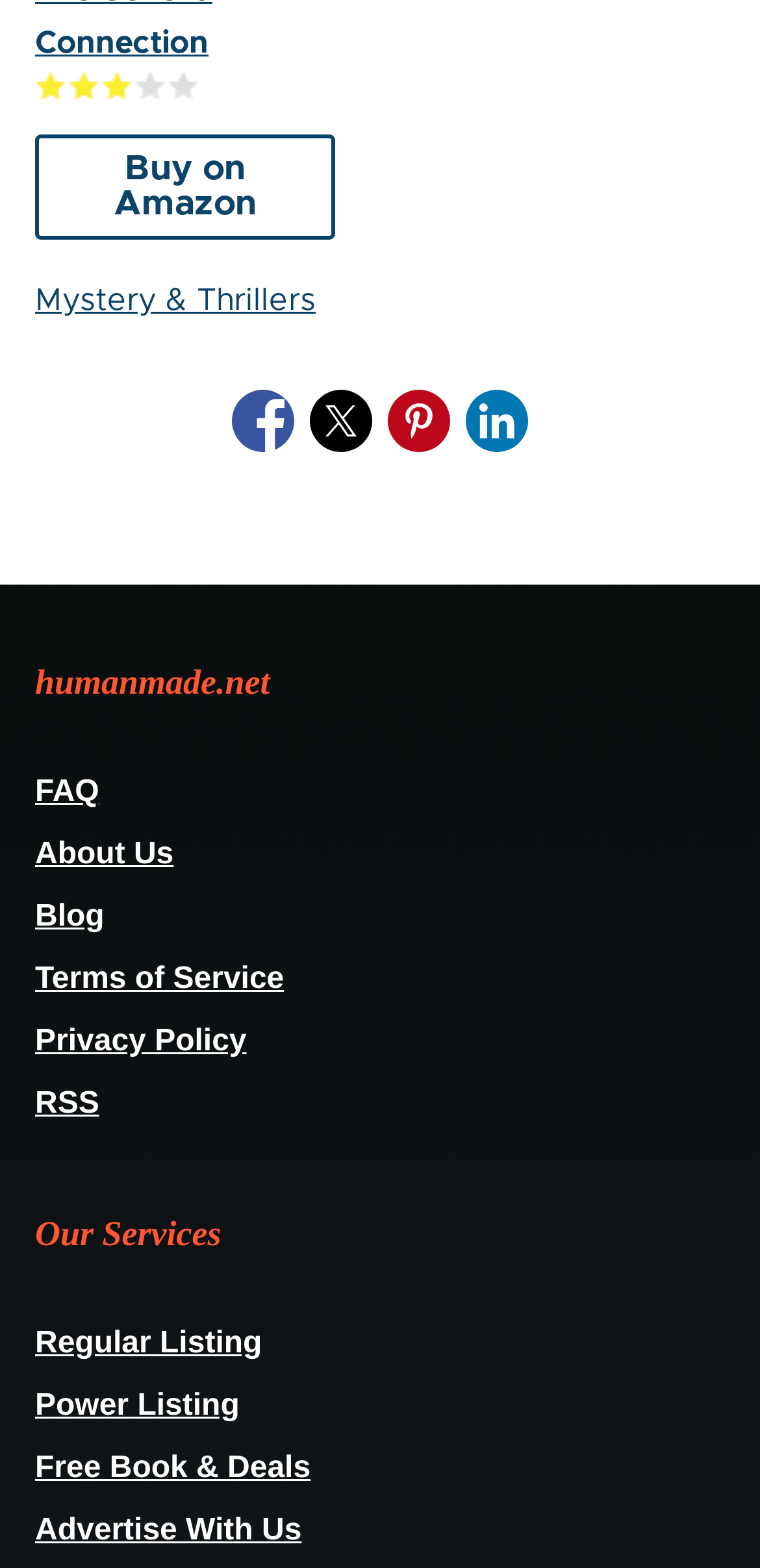How many sharing options are available?
Please provide a comprehensive answer to the question based on the webpage screenshot.

I counted the number of sharing links and their corresponding images, which are 'Share to Facebook', 'Share to X', 'Share to Pinterest', and 'Share to Linkedin', totaling 4 sharing options.